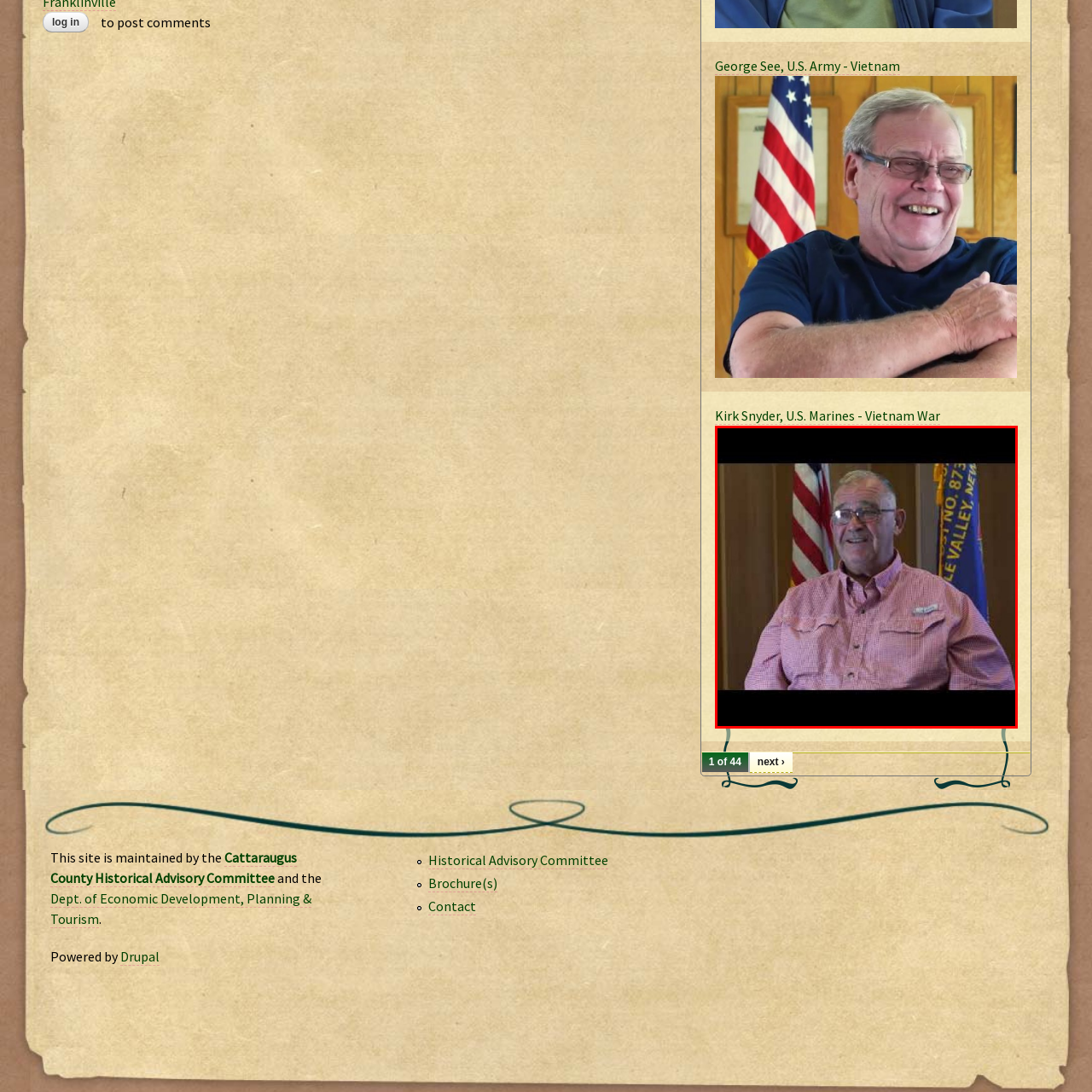Please scrutinize the image encapsulated by the red bounding box and provide an elaborate answer to the next question based on the details in the image: What is the likely context of the image?

The image appears to be part of a narrative celebrating the bravery and sacrifices of veterans, and the context suggests that it may be related to the man's service, particularly in the Vietnam War, as indicated by the associated content, which implies a sense of remembrance and tribute.